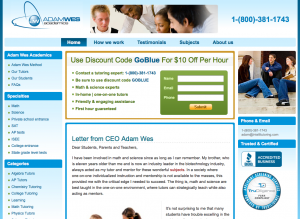What is the purpose of the promotional message?
Please look at the screenshot and answer in one word or a short phrase.

To encourage user engagement